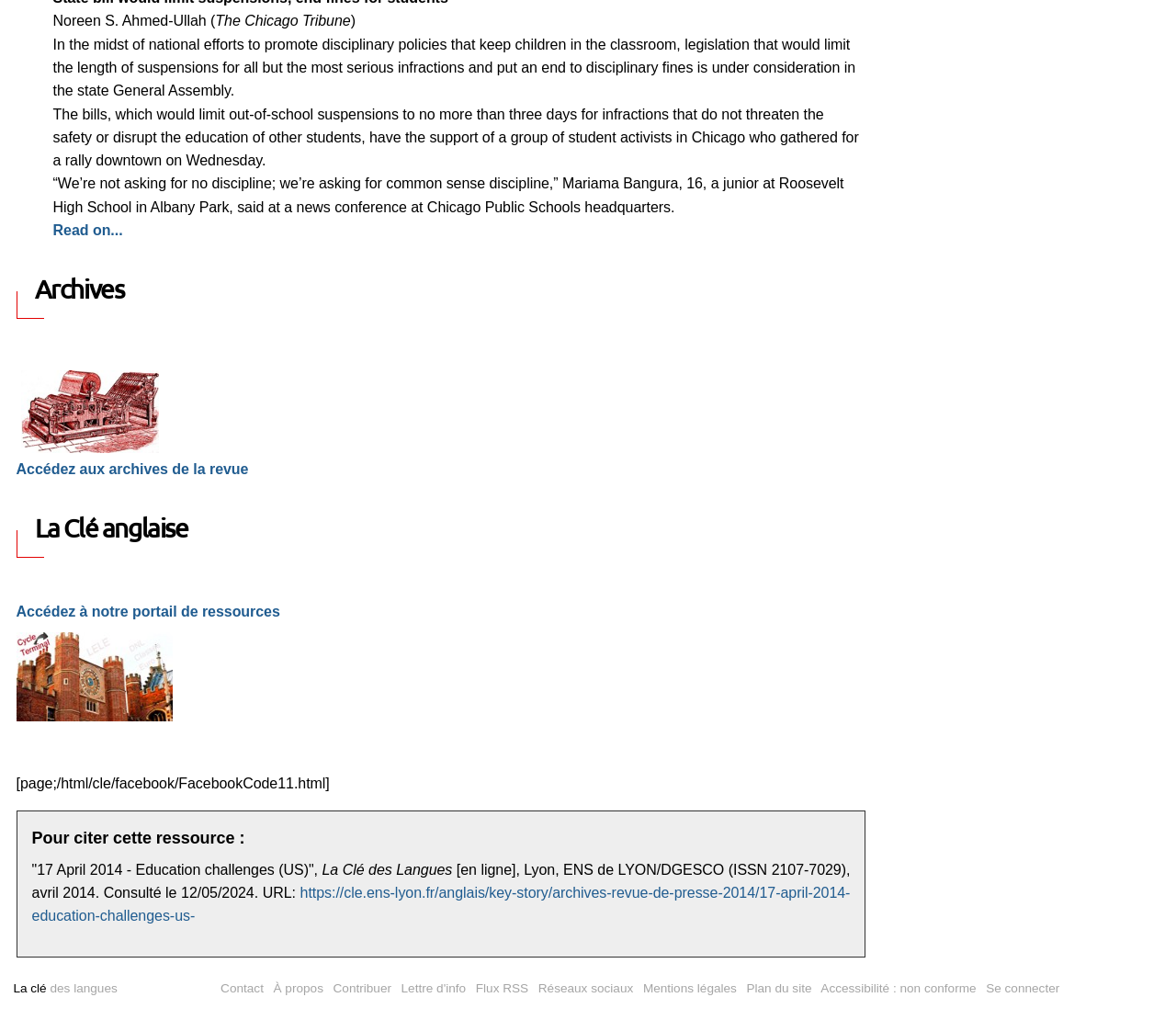Please respond to the question with a concise word or phrase:
What is the name of the publication?

La Clé des Langues